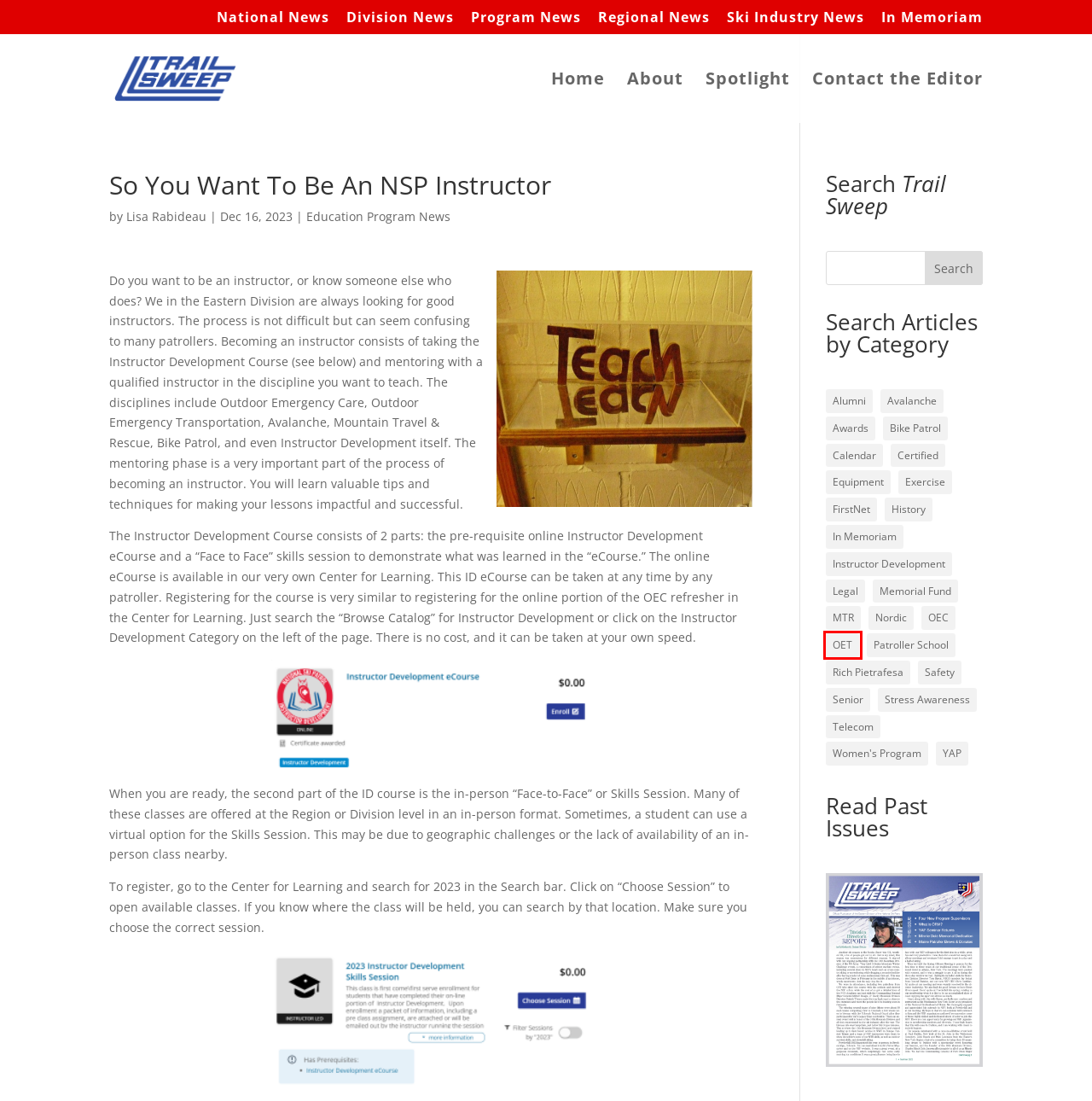Evaluate the webpage screenshot and identify the element within the red bounding box. Select the webpage description that best fits the new webpage after clicking the highlighted element. Here are the candidates:
A. National News | Trail Sweep
B. Lisa Rabideau | Trail Sweep
C. OET | Trail Sweep
D. Trail Sweep | Ski Patrol news trusted for over five decades
E. Awards | Trail Sweep
F. In Memoriam | Trail Sweep
G. Division News | Trail Sweep
H. Ski Industry News | Trail Sweep

C